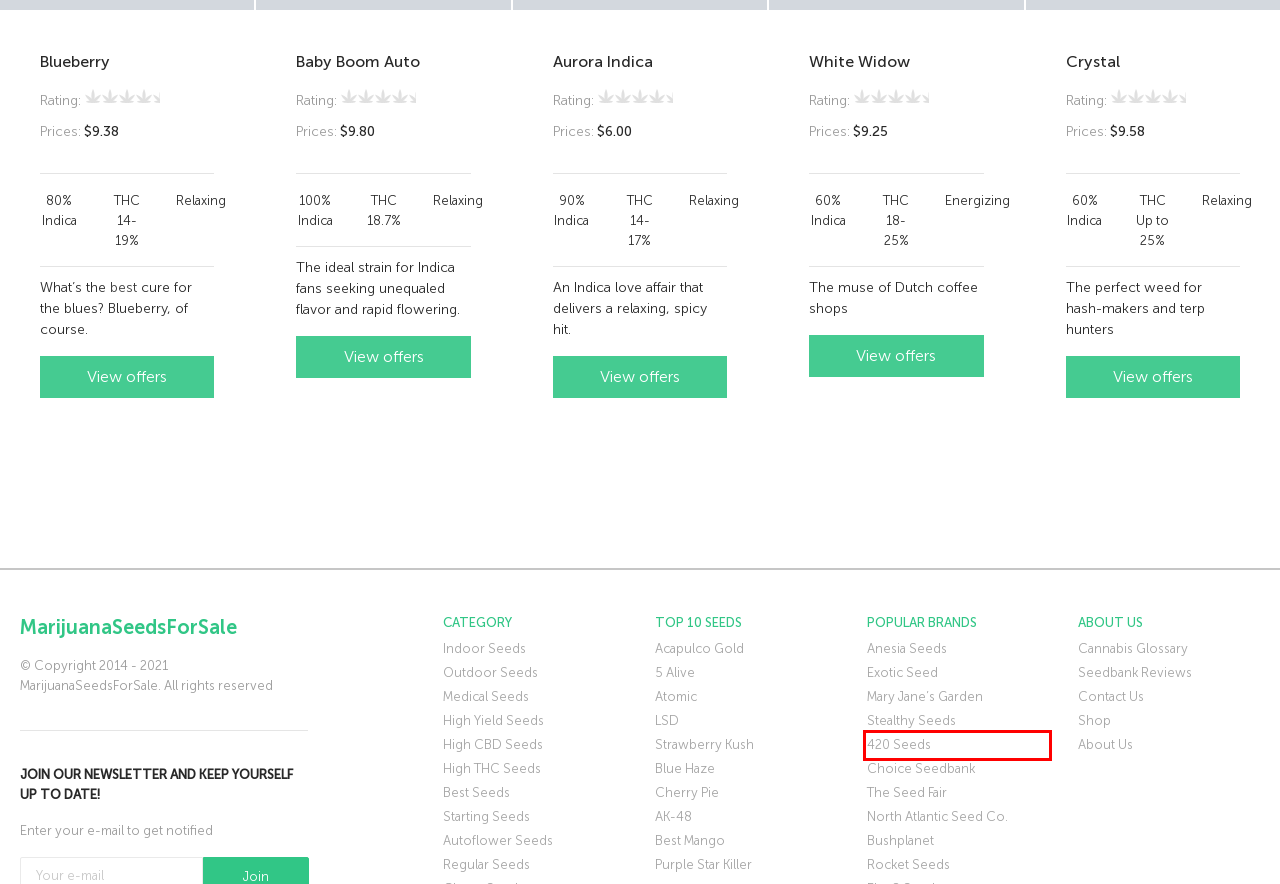You are presented with a screenshot of a webpage containing a red bounding box around an element. Determine which webpage description best describes the new webpage after clicking on the highlighted element. Here are the candidates:
A. Purple Star Killer Strain | Buy Weed Seeds | MSFS
B. 420 Seeds - MarijuanaSeedsForSale
C. North Atlantic Seed Co. - MarijuanaSeedsForSale
D. Atomic Strain | Buy Weed Seeds | Marijuana Seeds for Sale
E. 5 Alive Strain | Buy Weed Seeds | Marijuana Seeds for Sale
F. Blue Haze Strain | Buy Weed Seeds | Marijuana Seeds for Sale
G. AK-48 Strain | Buy Weed Seeds | Marijuana Seeds for Sale
H. Bushplanet - MarijuanaSeedsForSale

B